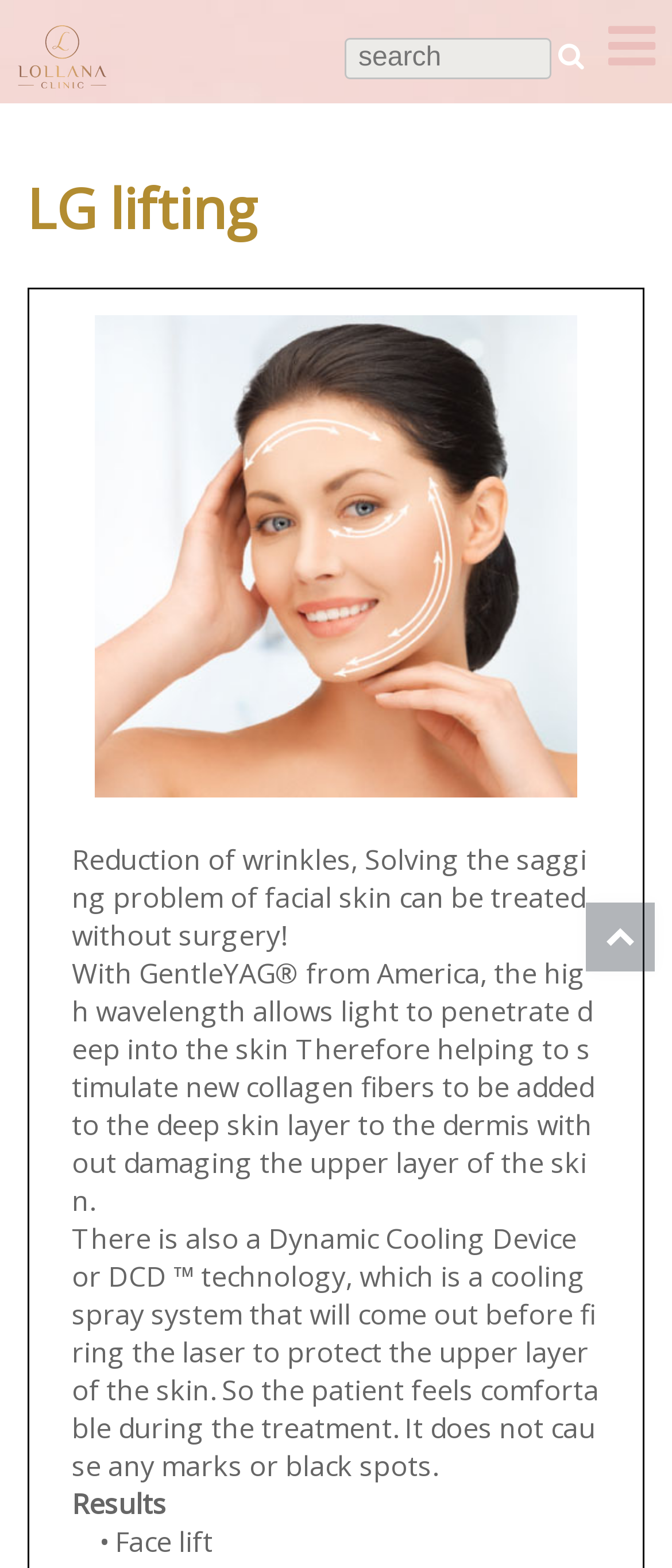Predict the bounding box of the UI element that fits this description: "Top".

[0.872, 0.576, 0.974, 0.62]